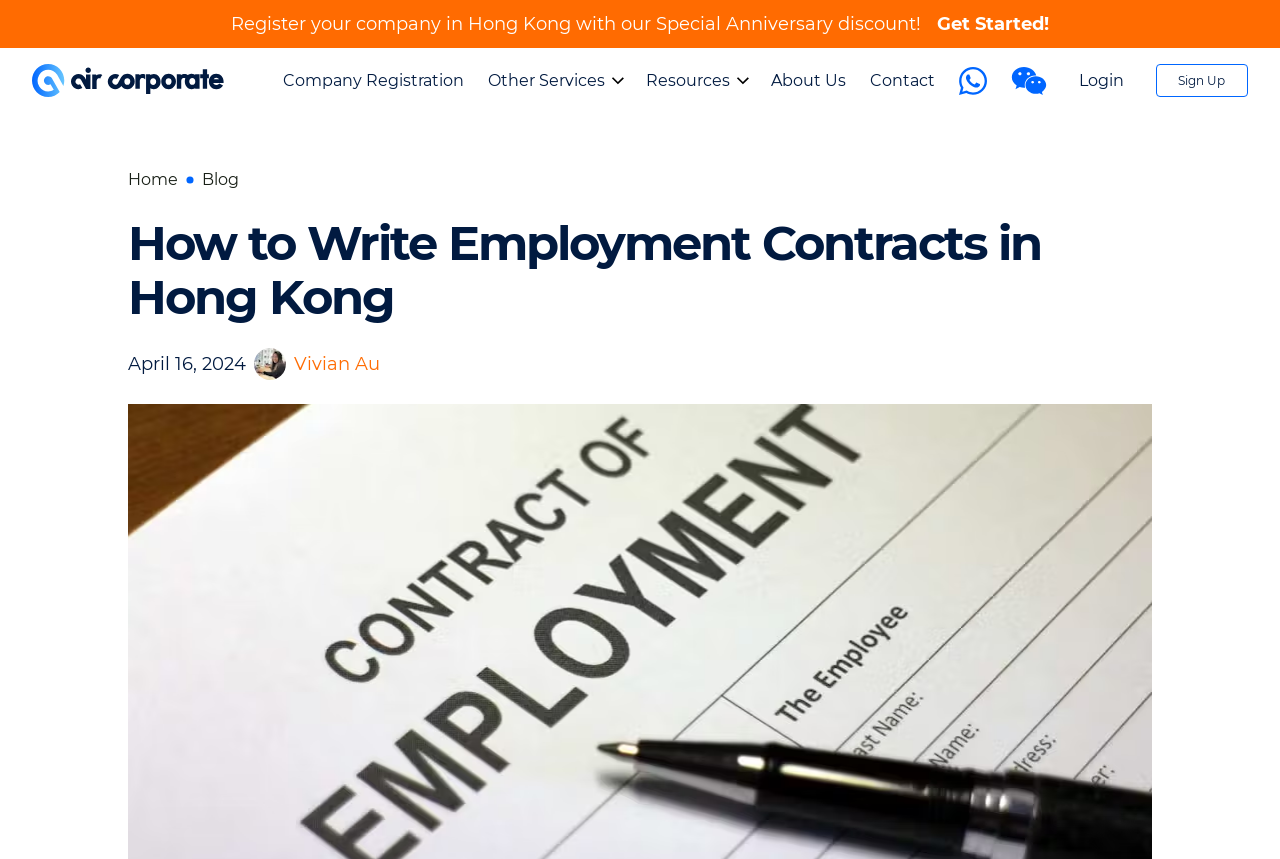What is the author's name?
Answer the question with a single word or phrase by looking at the picture.

Vivian Au